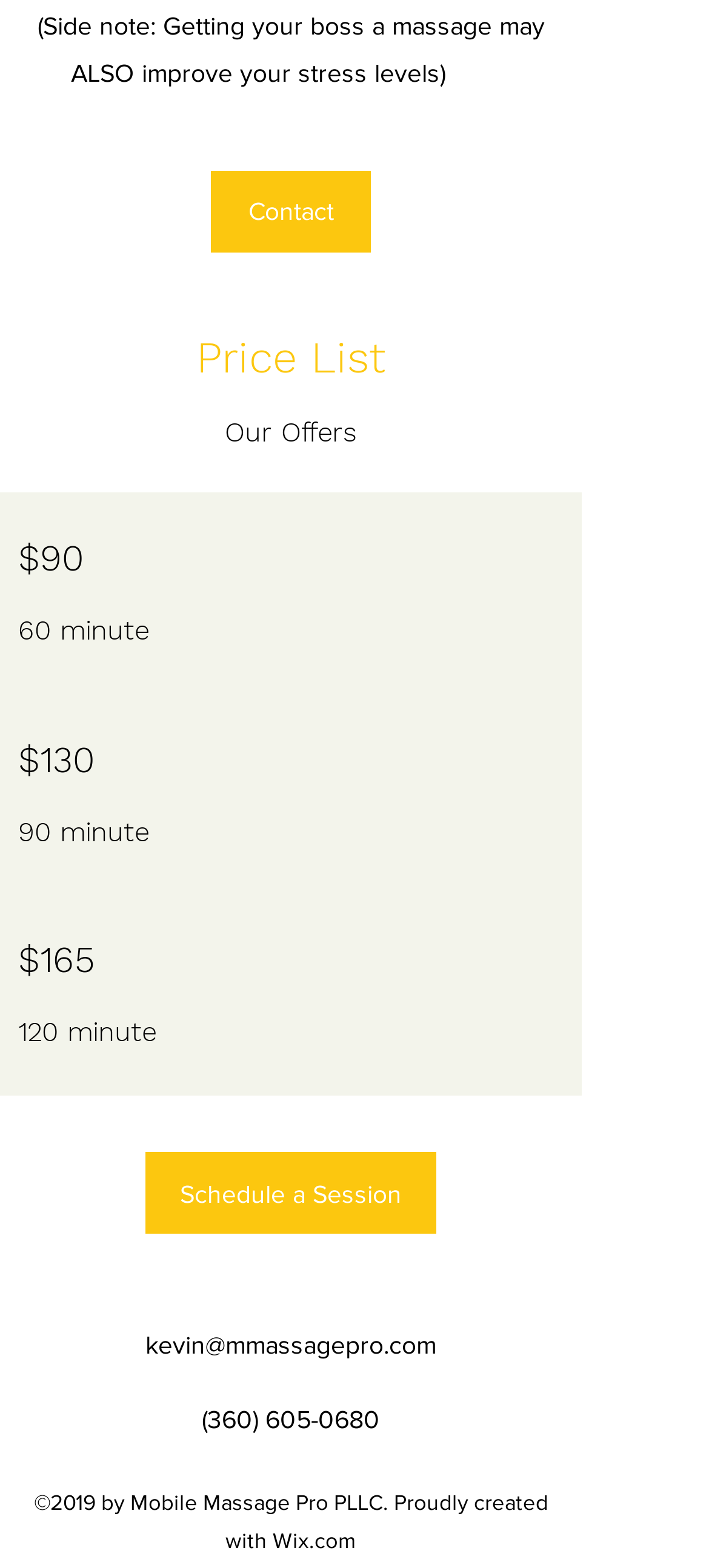Give a one-word or short phrase answer to the question: 
What is the name of the company that created this website?

Wix.com